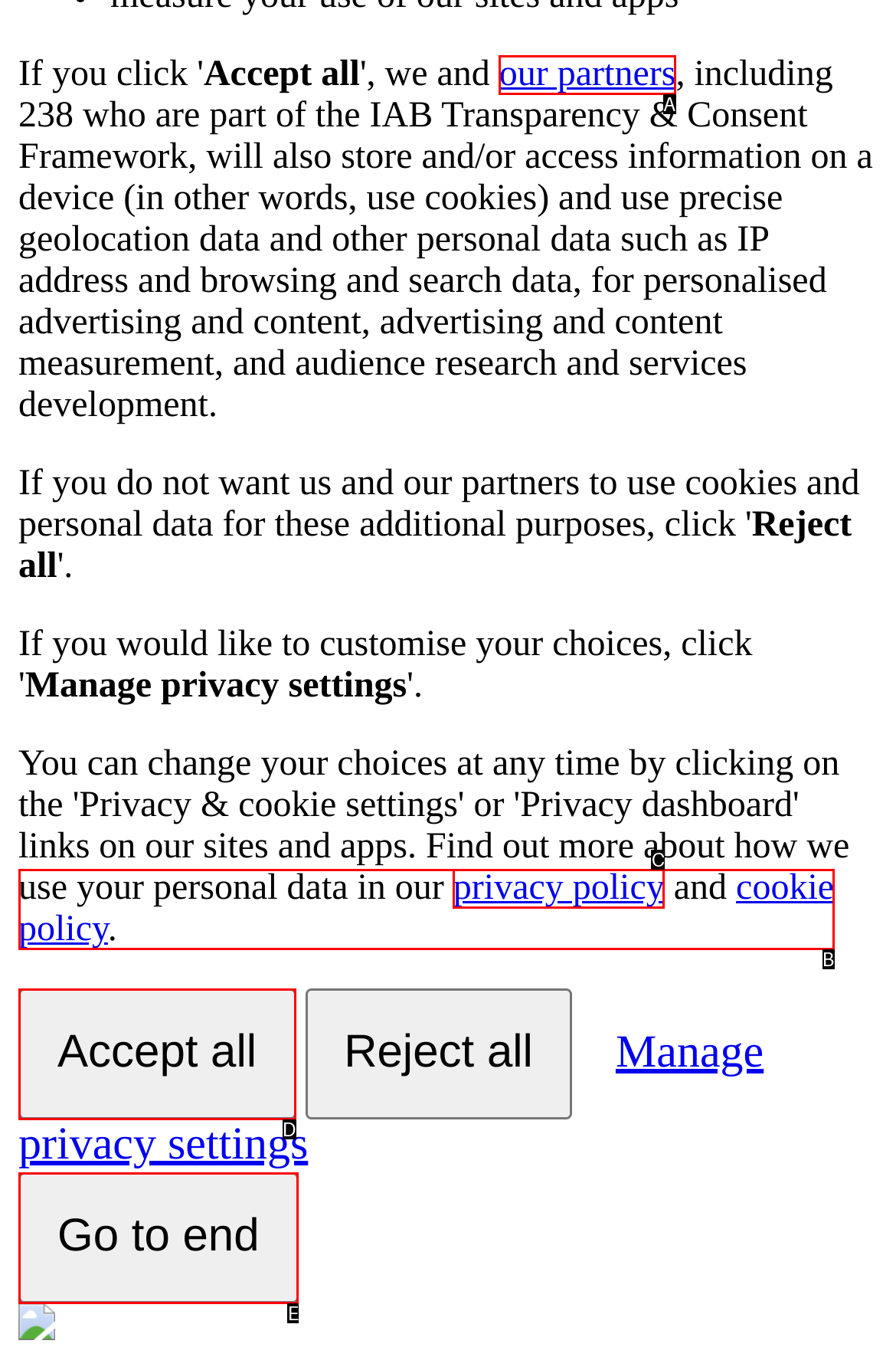Choose the letter that best represents the description: Go to end. Provide the letter as your response.

E